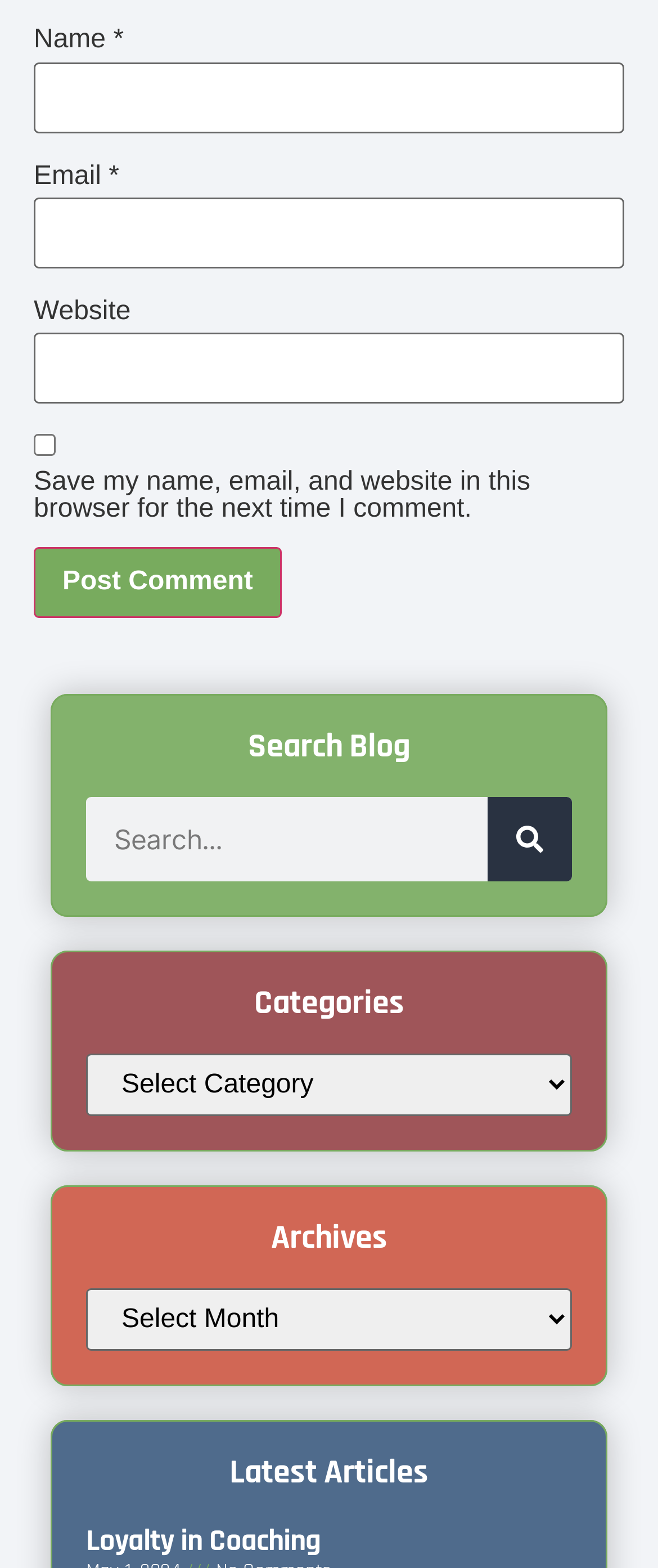Determine the bounding box for the HTML element described here: "parent_node: Email * aria-describedby="email-notes" name="email"". The coordinates should be given as [left, top, right, bottom] with each number being a float between 0 and 1.

[0.051, 0.124, 0.949, 0.169]